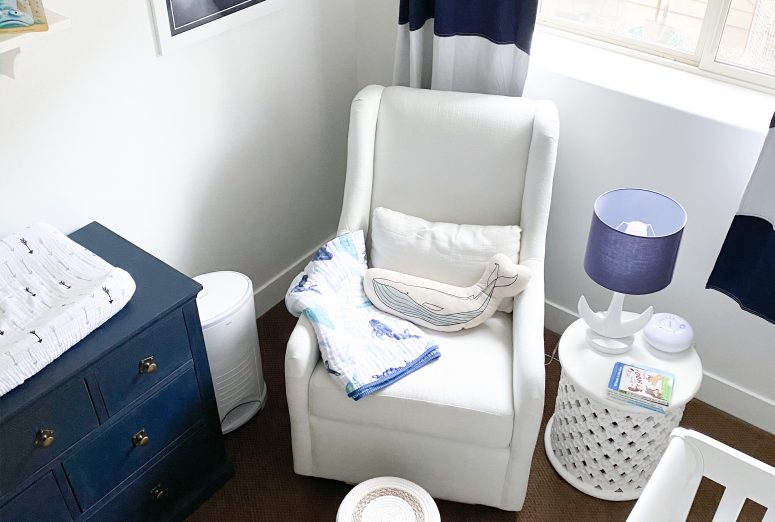What is the shape of the decorative cushion?
Please respond to the question with a detailed and informative answer.

According to the caption, the decorative cushion on the rocking chair is 'whale-shaped', which suggests that it has a design resembling a whale.